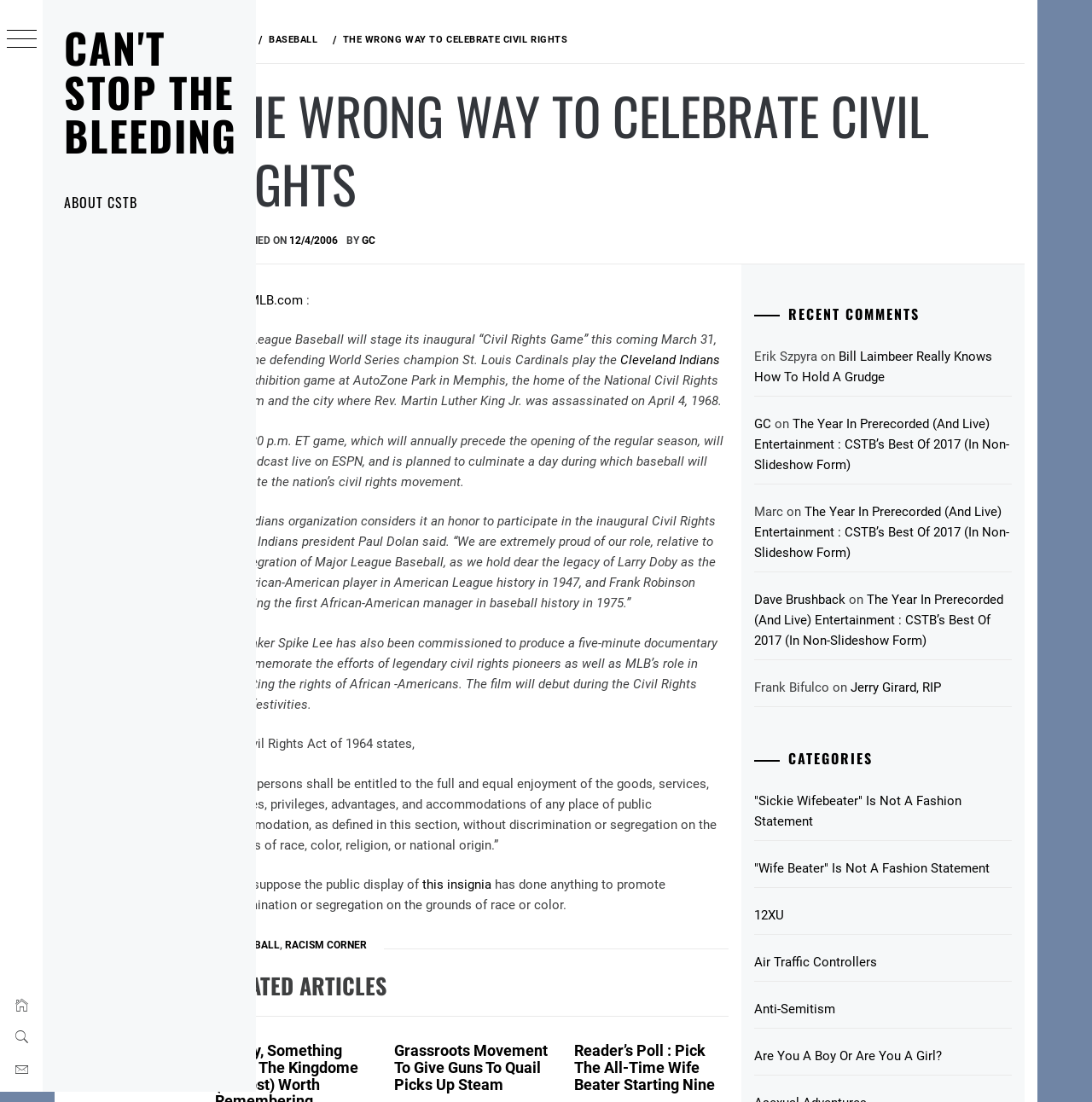What is the name of the museum mentioned in the article? Examine the screenshot and reply using just one word or a brief phrase.

National Civil Rights Museum